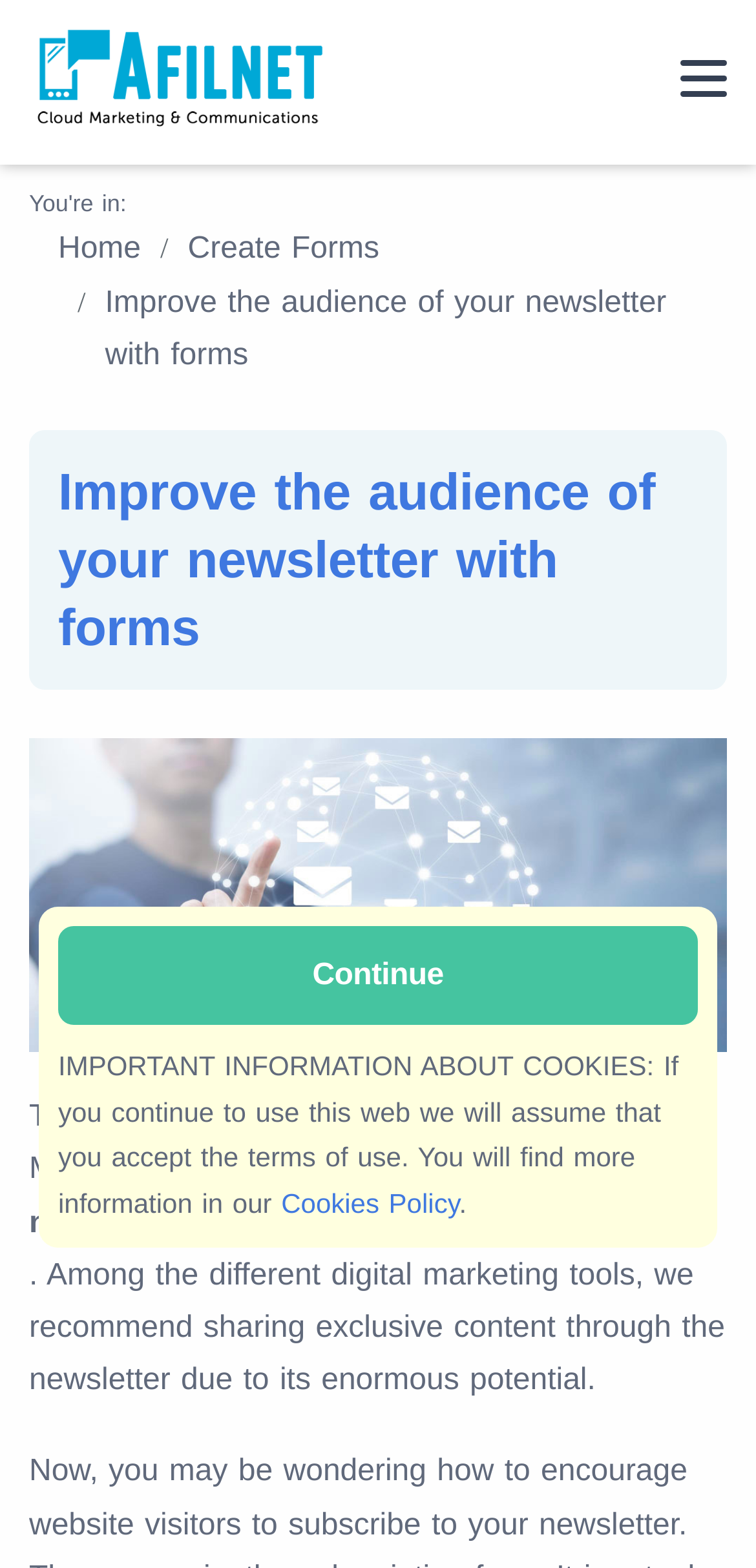Based on the image, provide a detailed and complete answer to the question: 
What is the topic of the webpage?

The webpage has a heading 'Improve the audience of your newsletter with forms' and discusses the importance of email marketing, implying that the topic of the webpage is related to improving the audience of a newsletter.